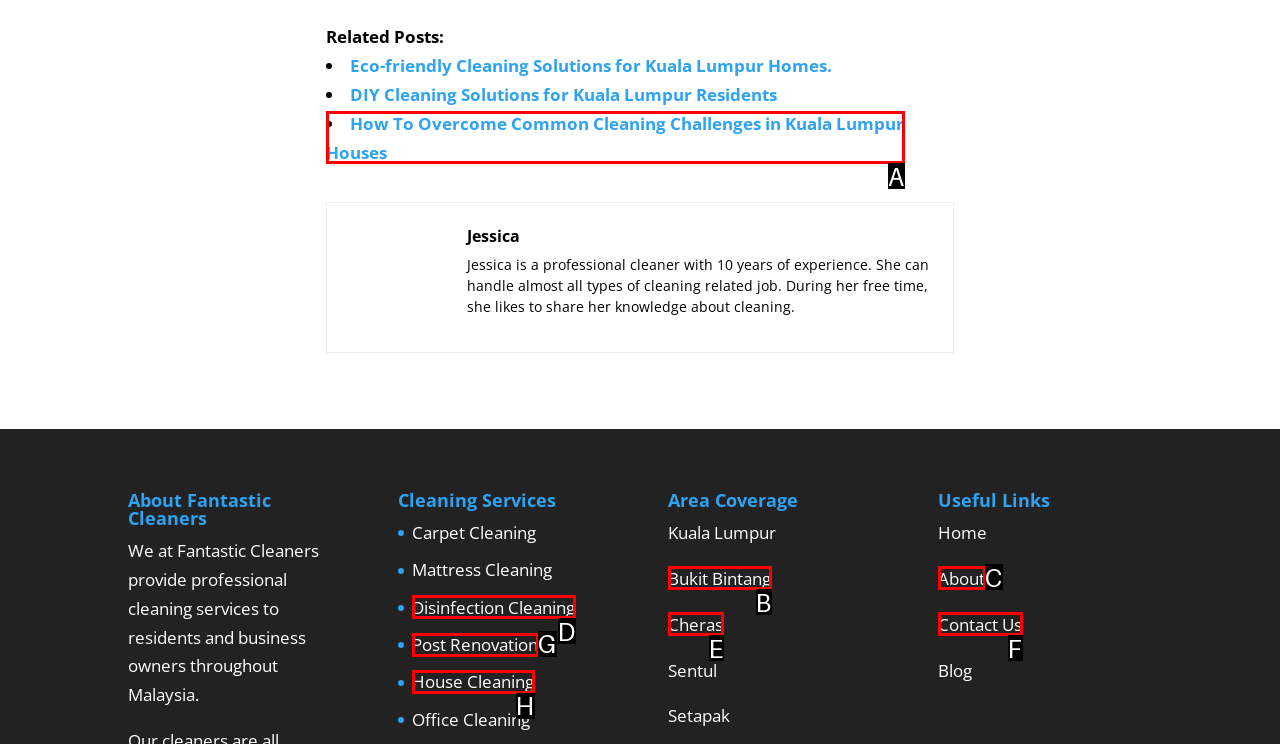Identify the letter of the UI element that fits the description: Cheras
Respond with the letter of the option directly.

E